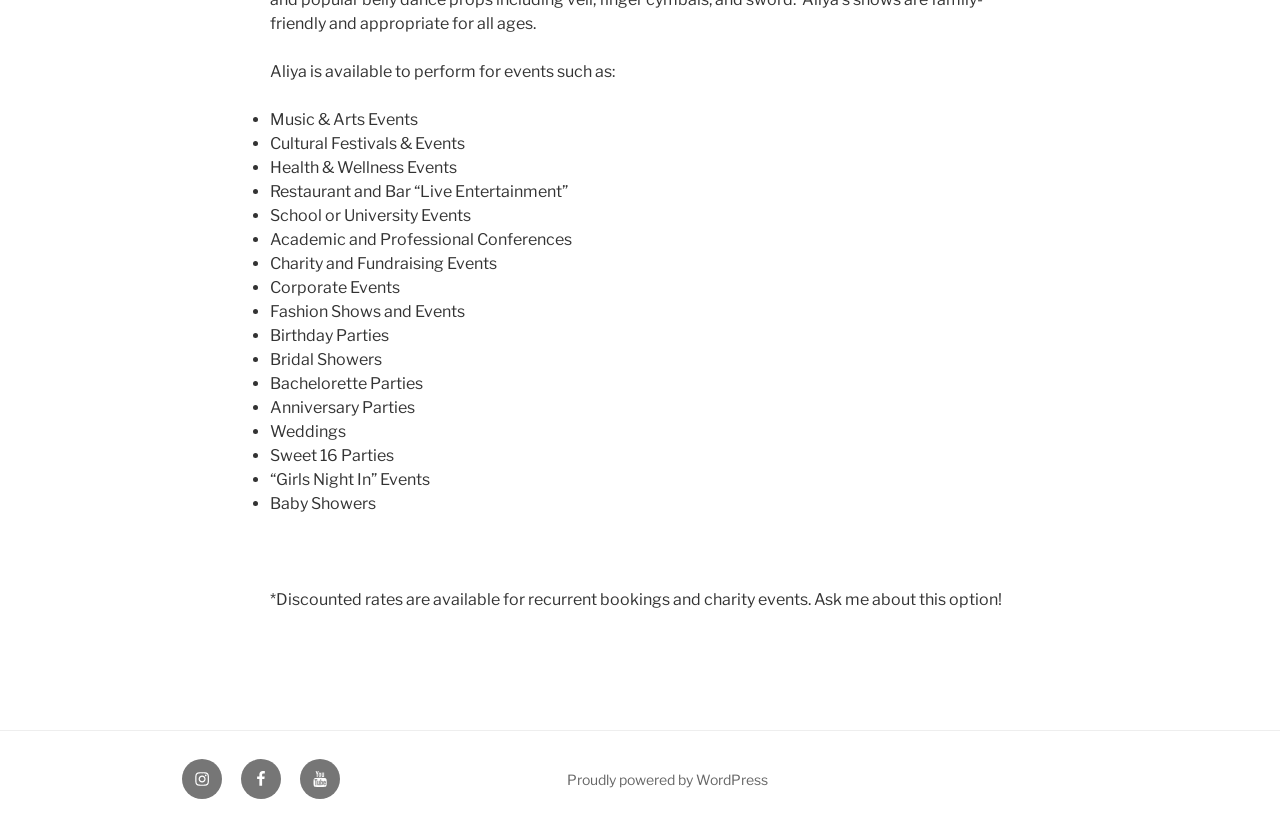Determine the bounding box coordinates for the UI element matching this description: "Proudly powered by WordPress".

[0.443, 0.946, 0.6, 0.967]